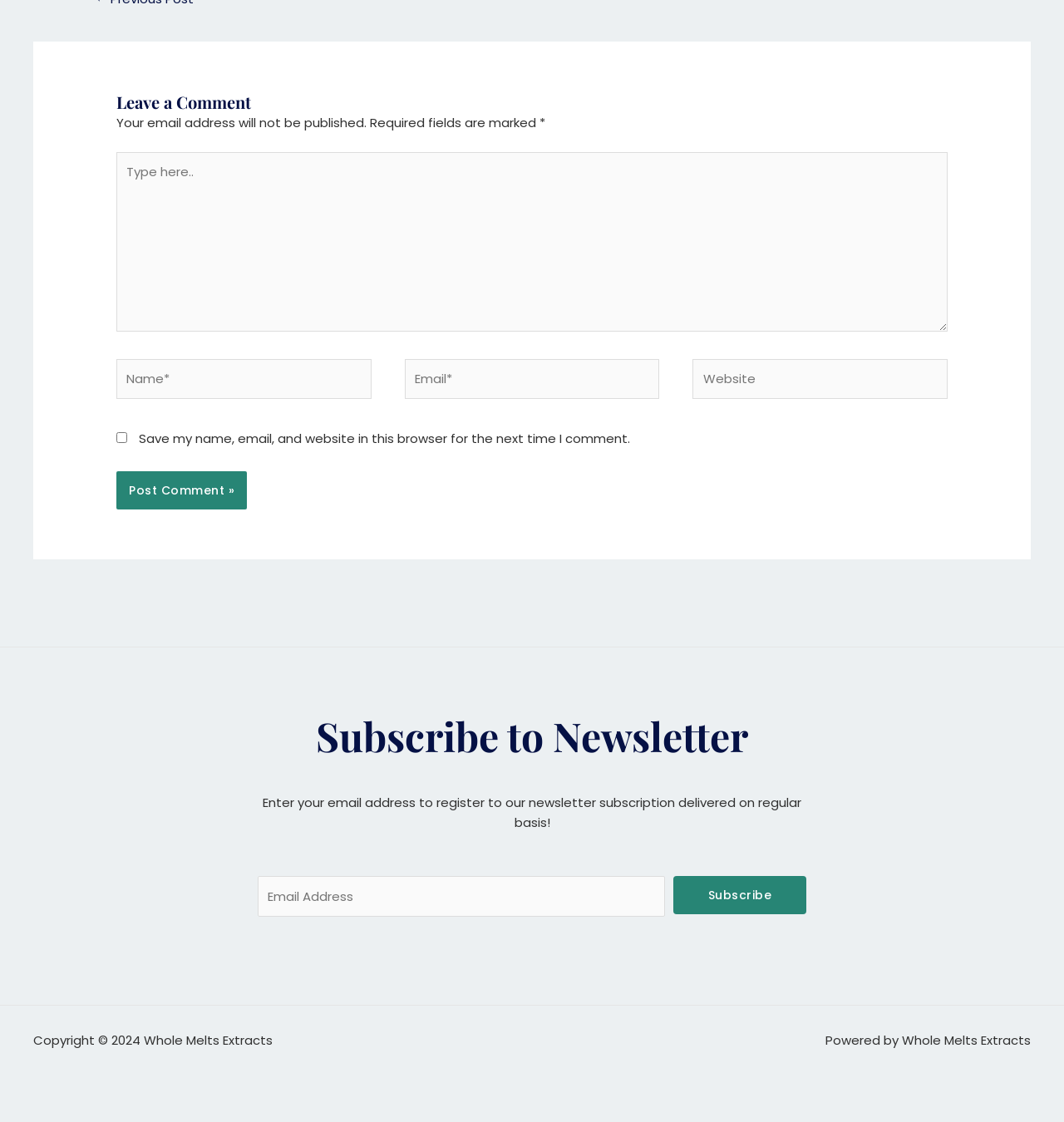What is the newsletter subscription for?
Provide a detailed and extensive answer to the question.

The newsletter subscription form is located in the footer and has a description that says 'Enter your email address to register to our newsletter subscription delivered on regular basis!' This suggests that the newsletter subscription is for receiving regular newsletters.